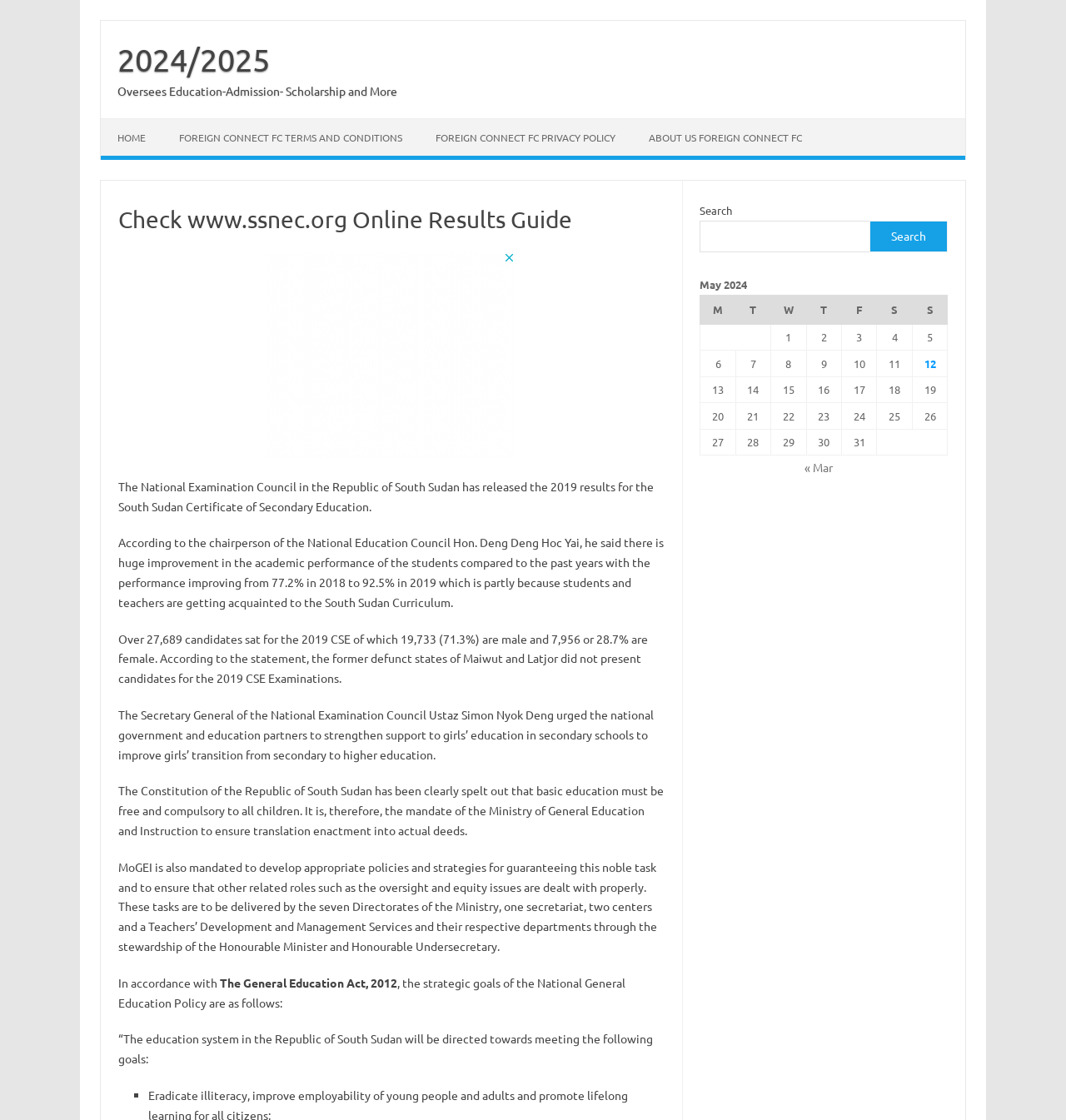Calculate the bounding box coordinates for the UI element based on the following description: "About Us Foreign Connect FC". Ensure the coordinates are four float numbers between 0 and 1, i.e., [left, top, right, bottom].

[0.593, 0.106, 0.768, 0.139]